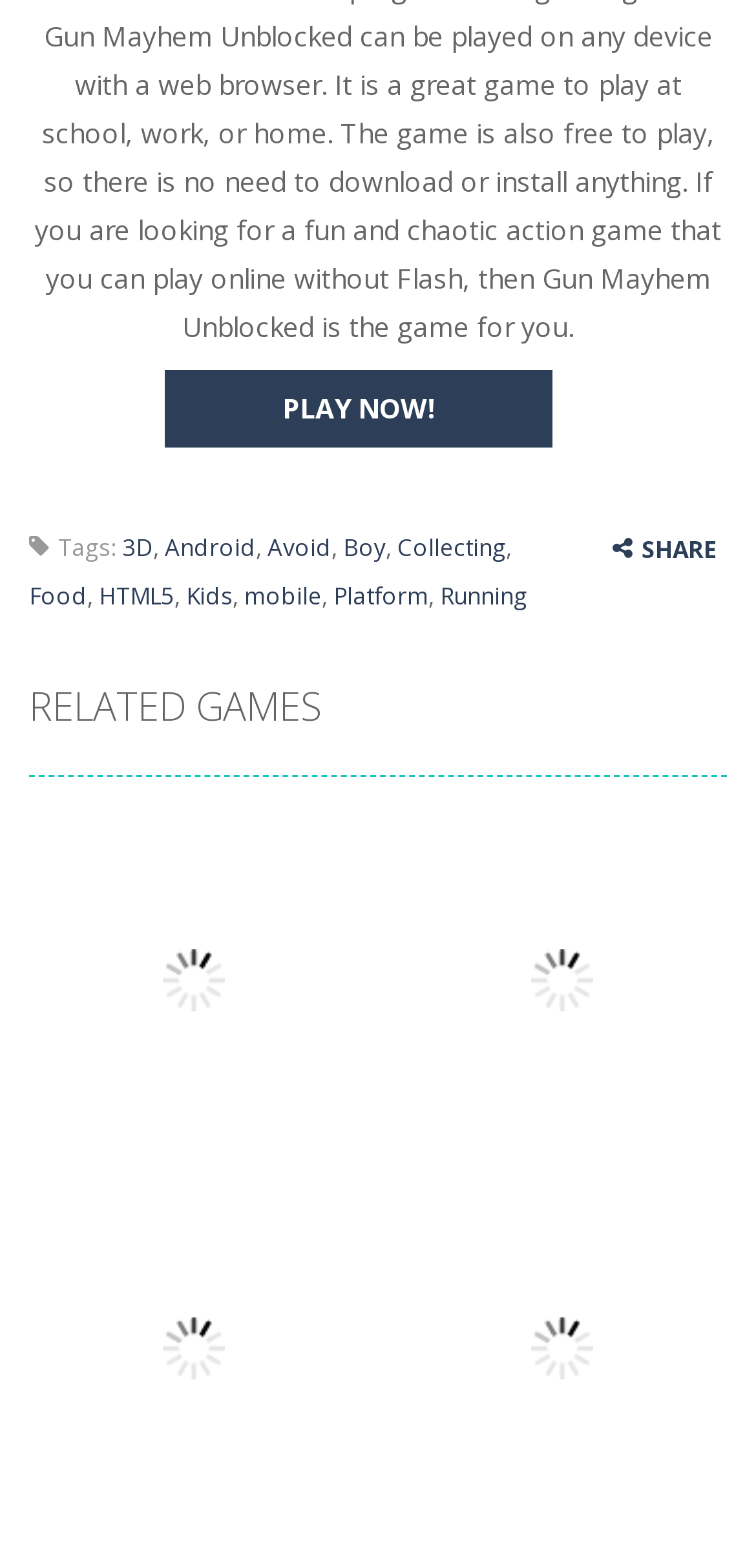Give a one-word or short-phrase answer to the following question: 
What is the average rating of the games on the webpage?

5.00 out of 5